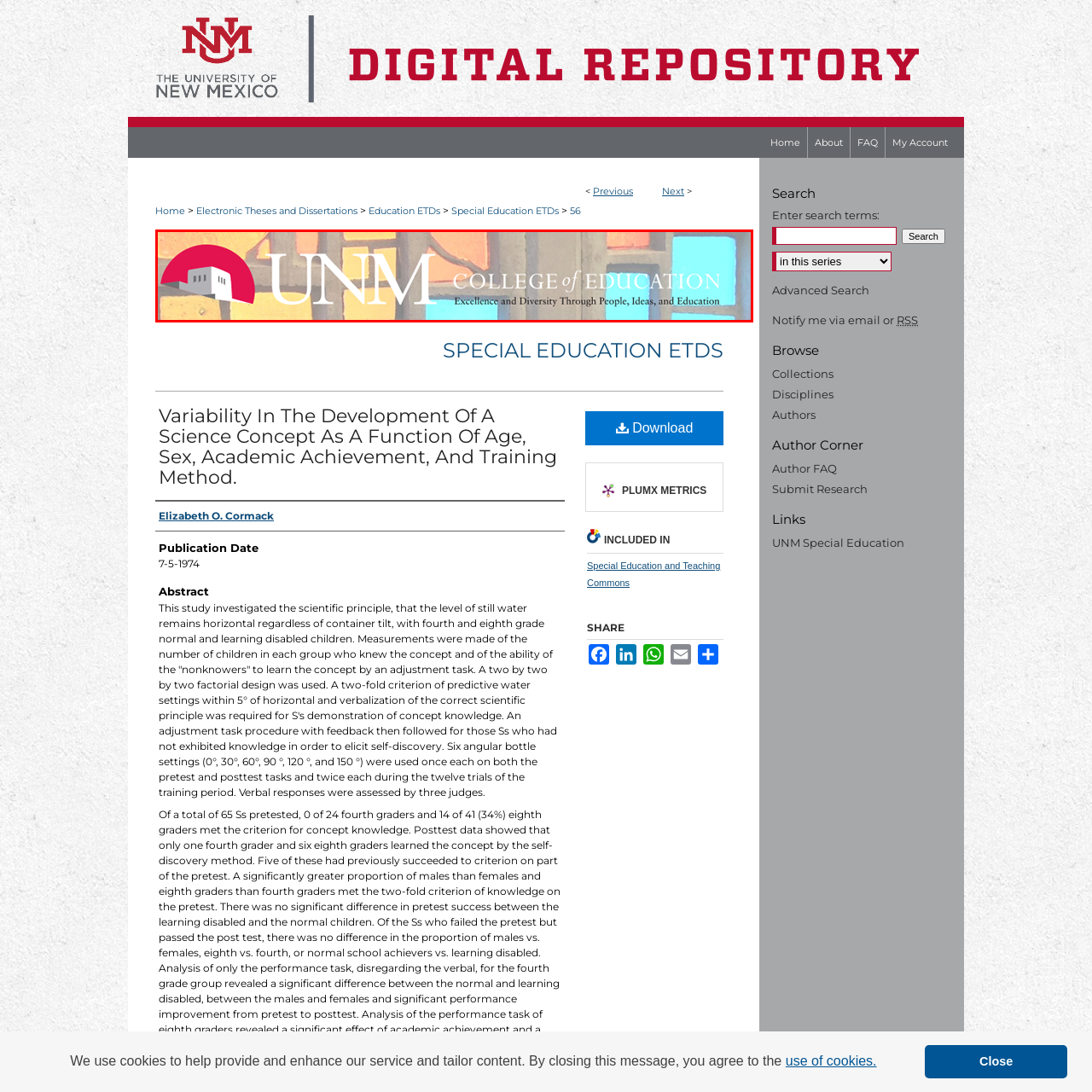Write a detailed description of the image enclosed in the red-bordered box.

The image features the logo and branding of the College of Education at the University of New Mexico (UNM). Prominently displayed is the acronym "UNM" in bold, stylized lettering, accompanied by the words "COLLEGE of EDUCATION." Below, a tagline reads "Excellence and Diversity Through People, Ideas, and Education," highlighting the college's commitment to fostering an inclusive and high-quality educational environment. The background shows colorful, abstract patterns that evoke a sense of creativity and vibrancy, reflecting the dynamic nature of educational experiences and the diverse community that the College serves.